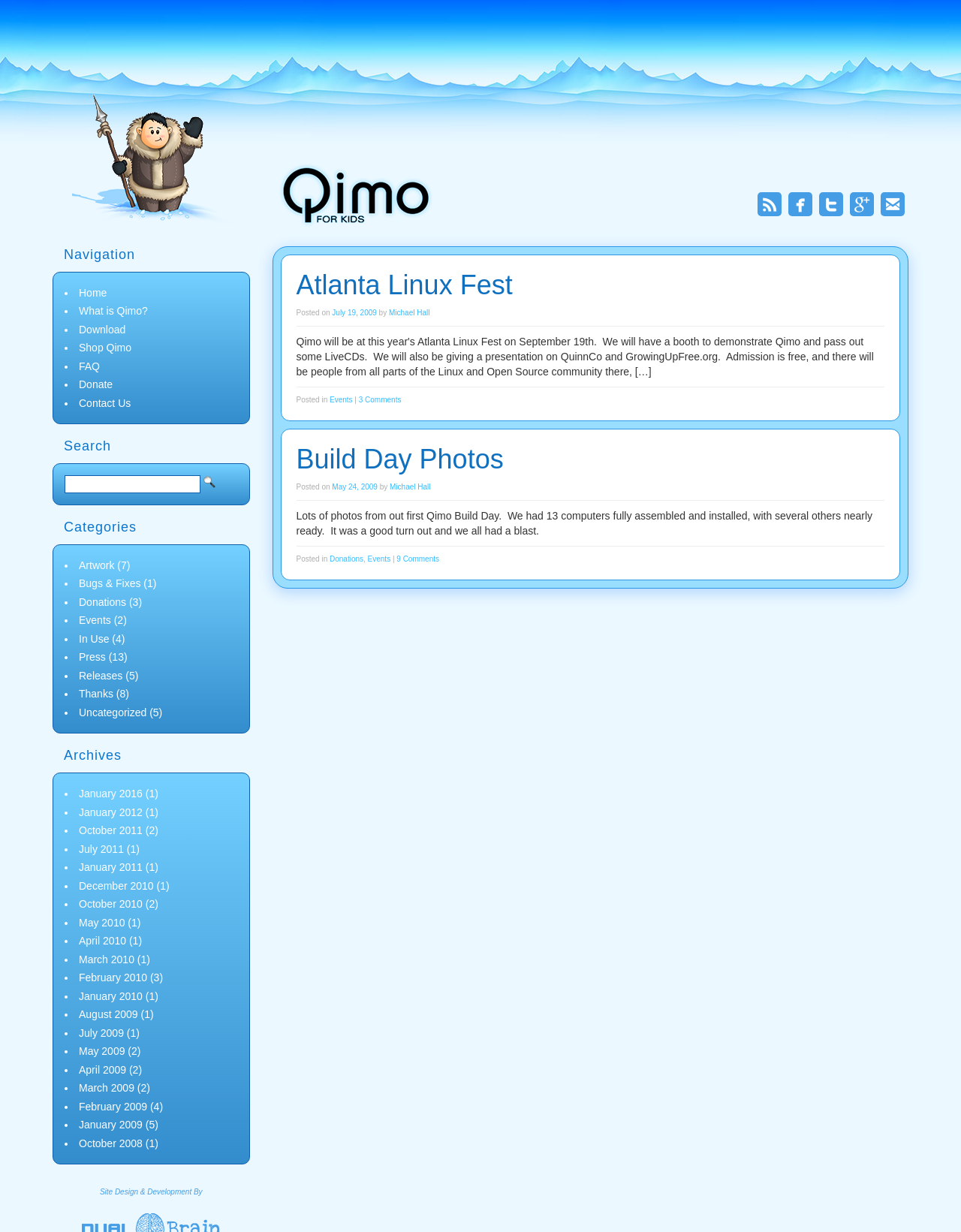Locate the bounding box coordinates of the clickable region to complete the following instruction: "Navigate to about us."

None